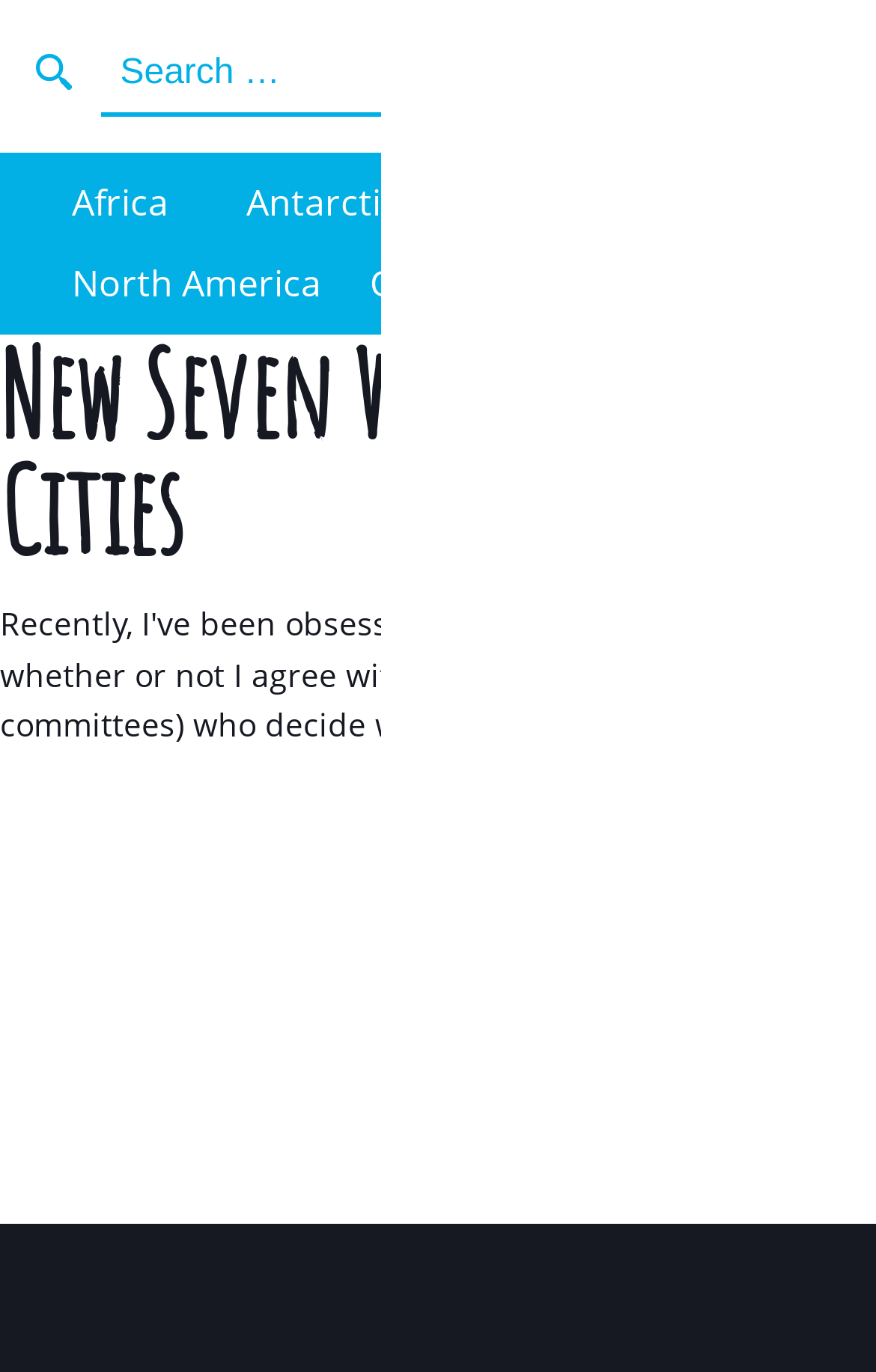Given the element description, predict the bounding box coordinates in the format (top-left x, top-left y, bottom-right x, bottom-right y), using floating point numbers between 0 and 1: Cape Town

[0.795, 0.938, 0.982, 0.969]